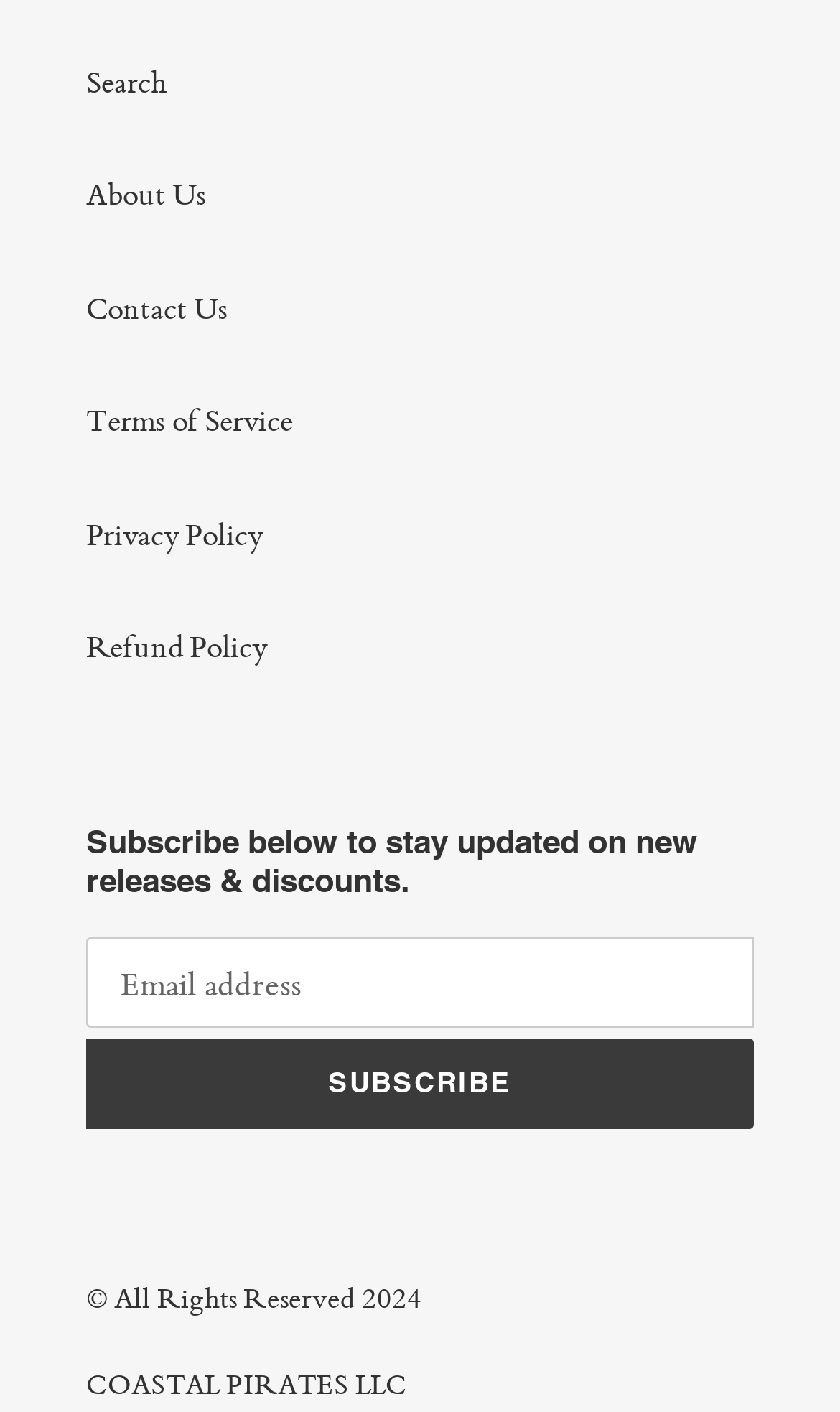Identify the bounding box coordinates of the part that should be clicked to carry out this instruction: "View terms of service".

[0.103, 0.284, 0.349, 0.312]